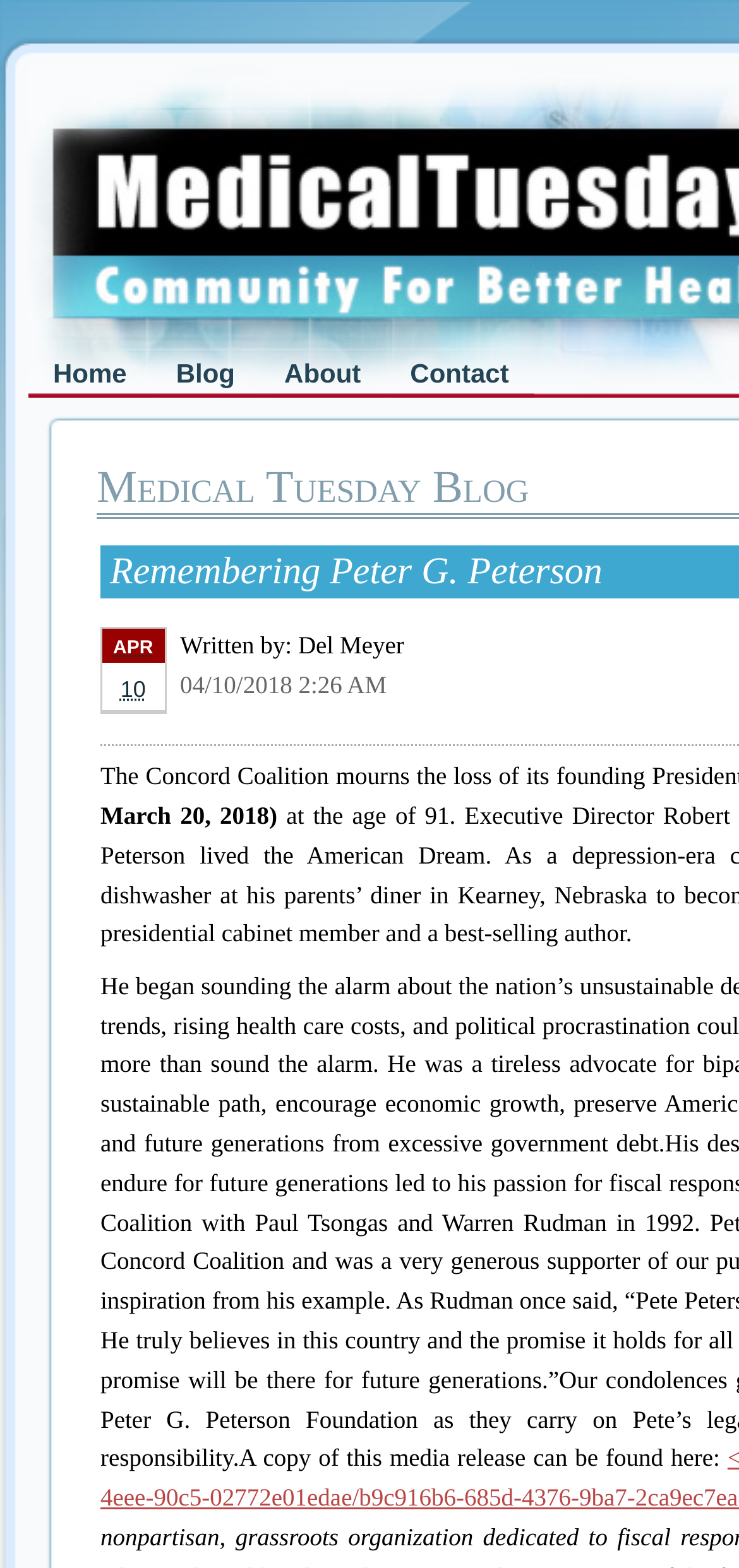How many links are in the top menu?
Answer the question with a single word or phrase derived from the image.

4